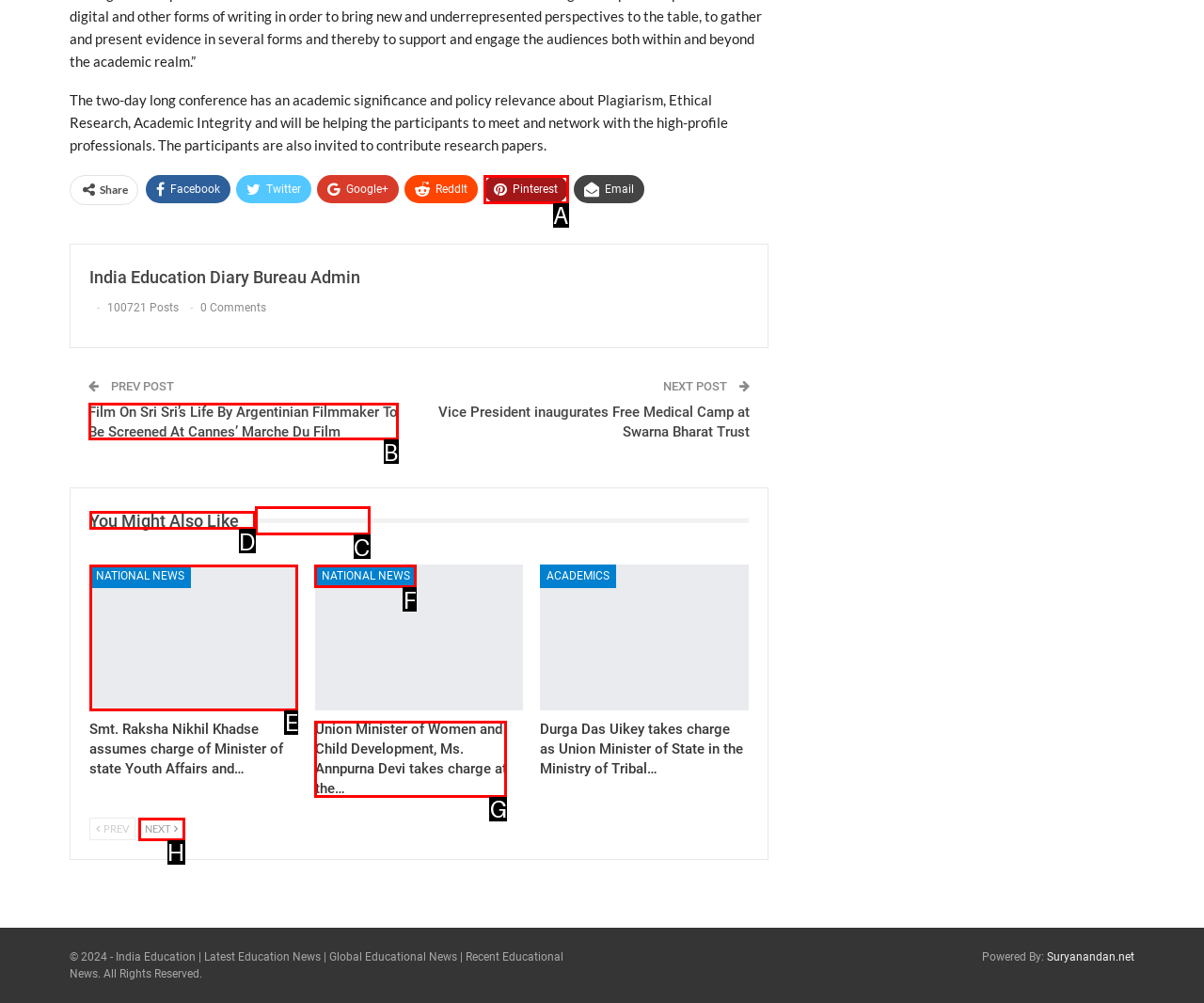Pinpoint the HTML element that fits the description: More from author
Answer by providing the letter of the correct option.

C